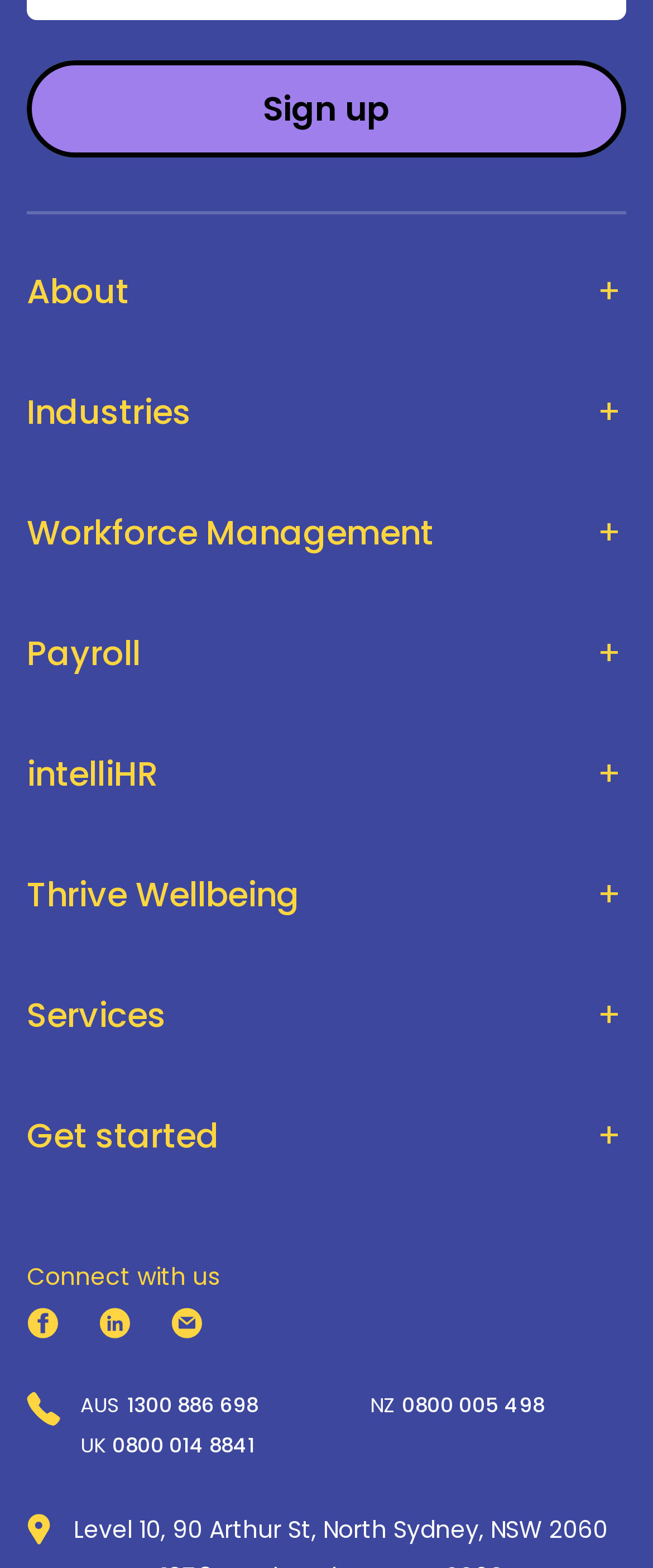Find the bounding box coordinates for the area that should be clicked to accomplish the instruction: "Connect with us on 'Facebook'".

[0.041, 0.834, 0.09, 0.854]